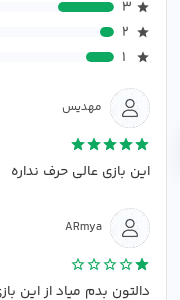Answer this question in one word or a short phrase: What is the rating given by Mahdis?

Five stars